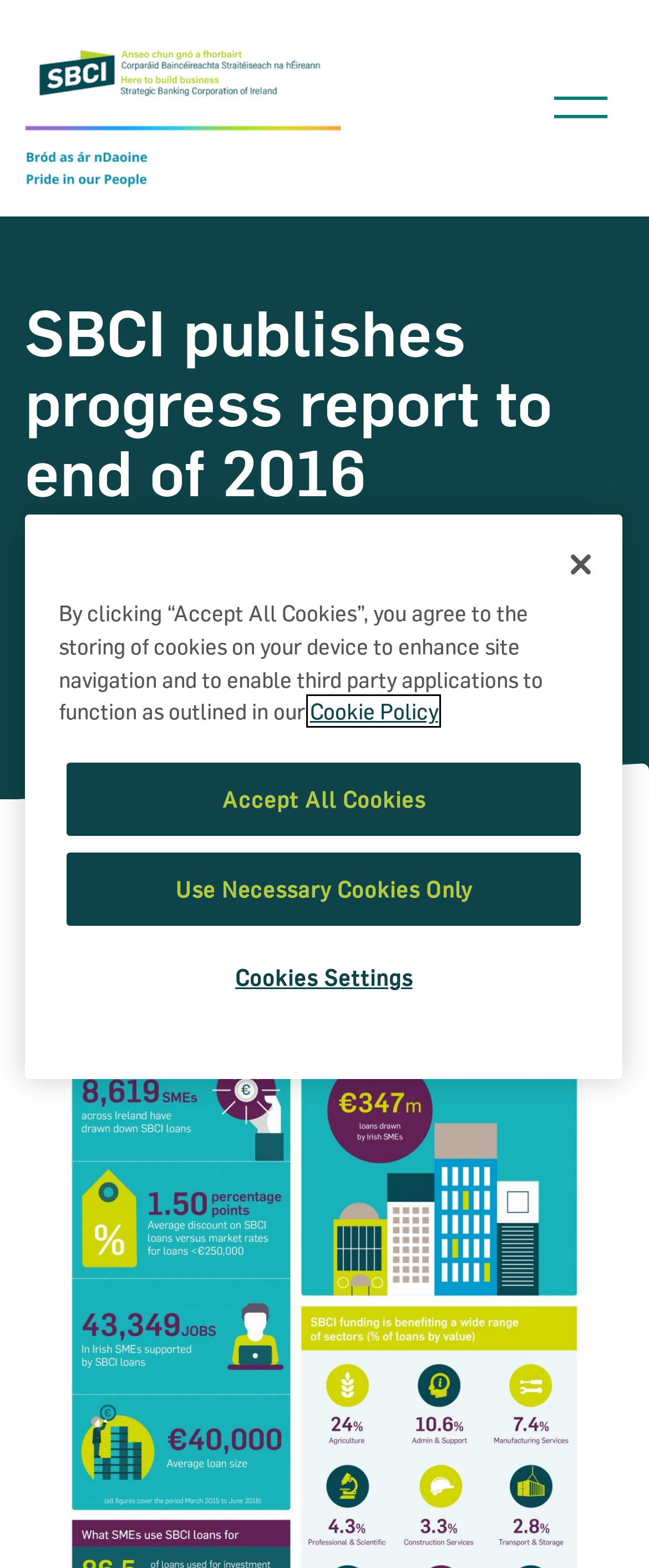Please determine the bounding box coordinates of the element's region to click in order to carry out the following instruction: "Close search form". The coordinates should be four float numbers between 0 and 1, i.e., [left, top, right, bottom].

[0.849, 0.057, 0.915, 0.086]